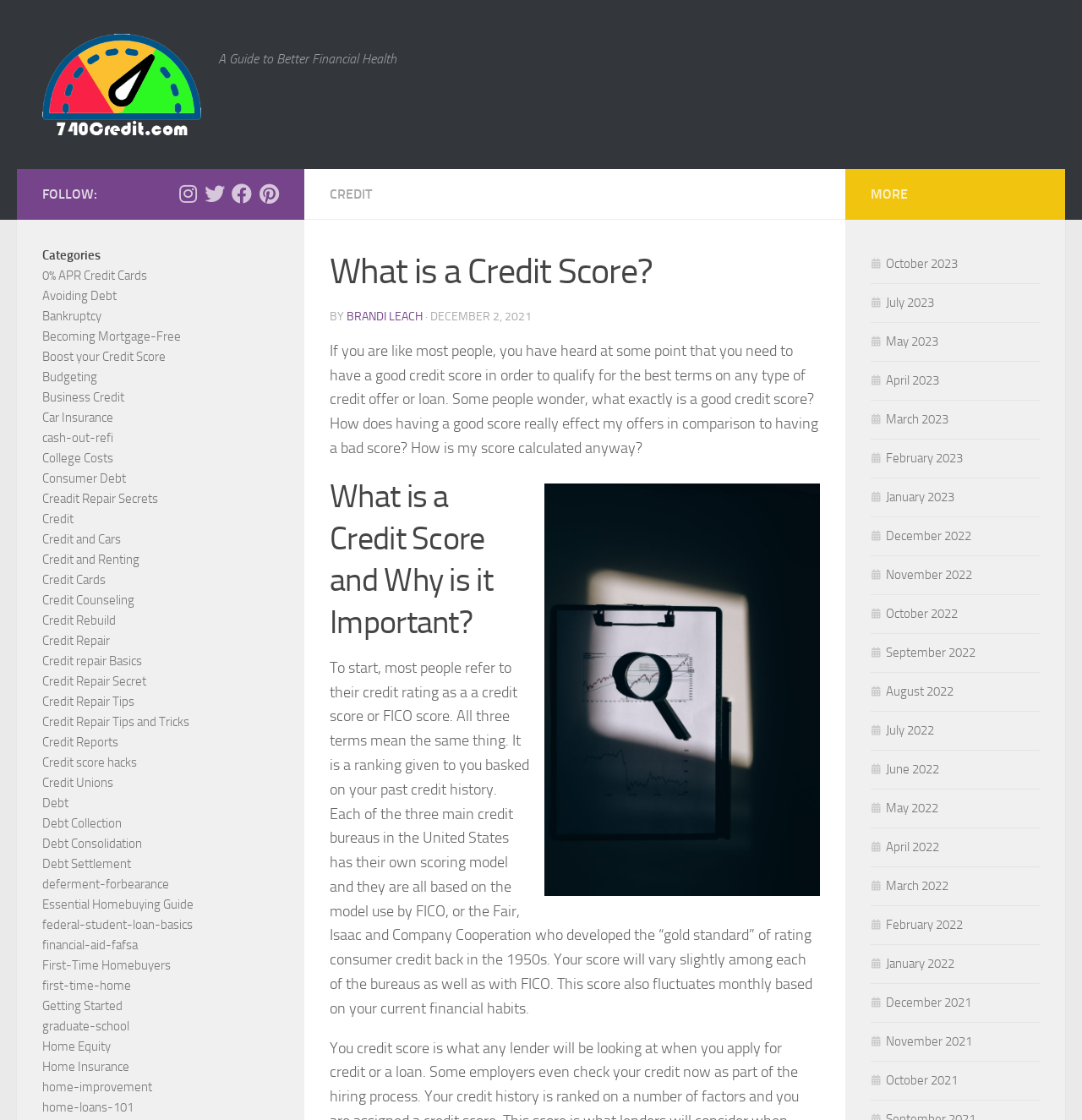Determine the bounding box coordinates of the section to be clicked to follow the instruction: "Follow us on Instagram". The coordinates should be given as four float numbers between 0 and 1, formatted as [left, top, right, bottom].

[0.164, 0.164, 0.183, 0.182]